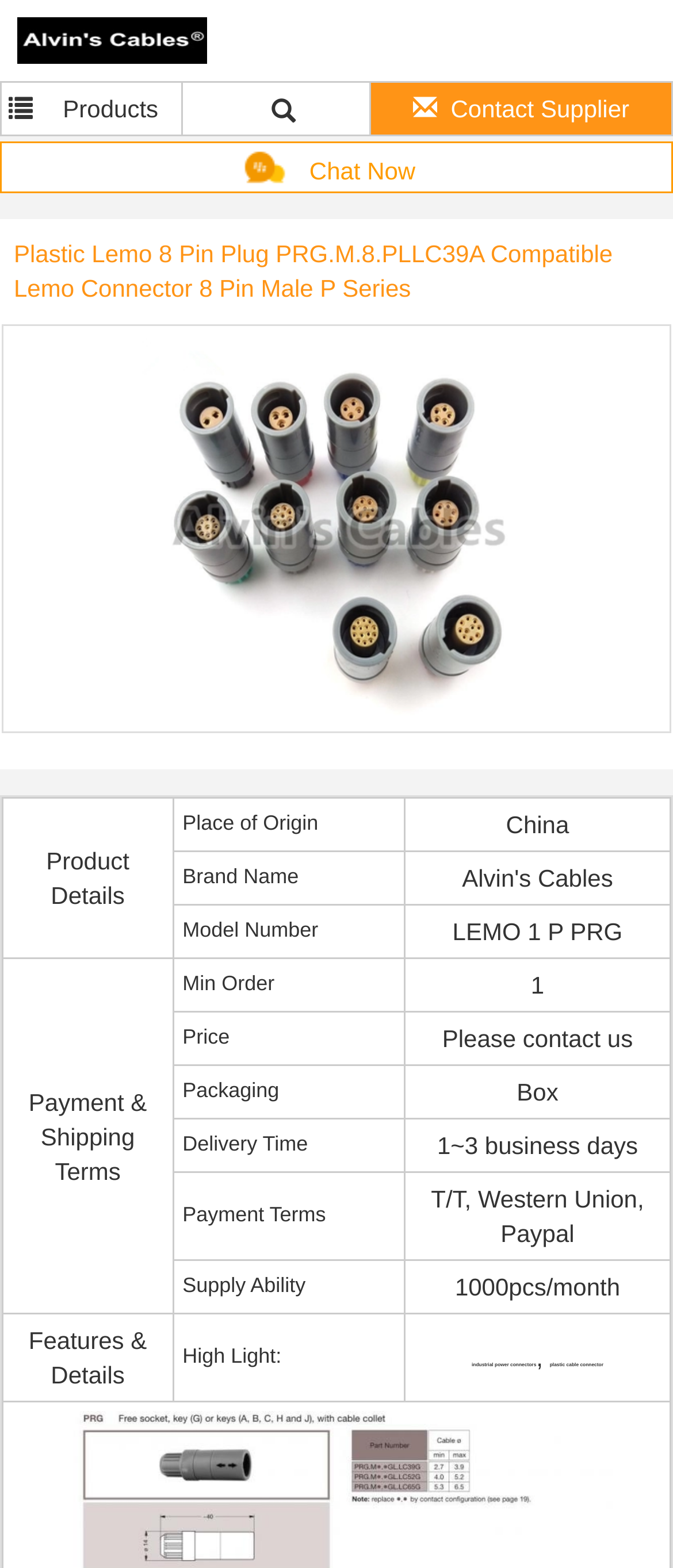Specify the bounding box coordinates for the region that must be clicked to perform the given instruction: "Click the logo".

[0.026, 0.016, 0.308, 0.033]